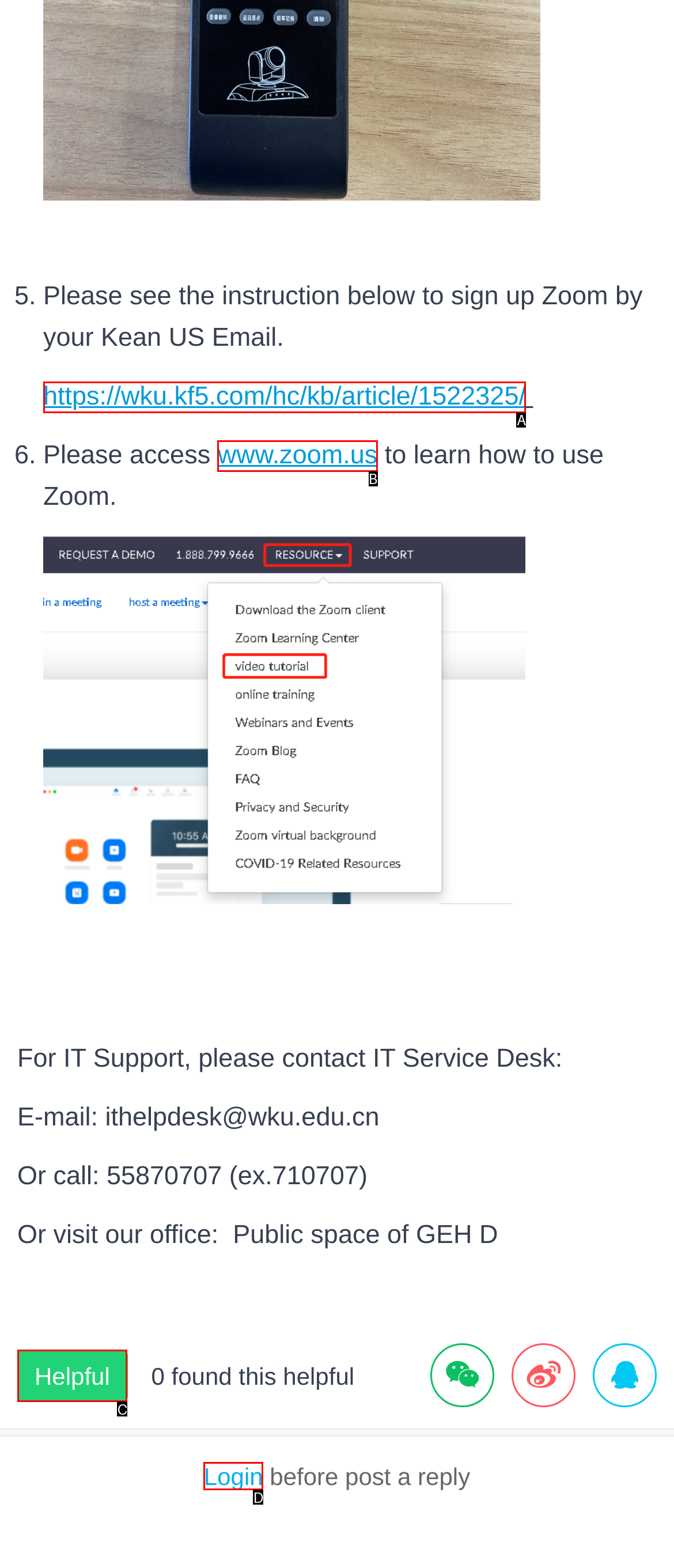Determine which HTML element corresponds to the description: www.zoom.us. Provide the letter of the correct option.

B